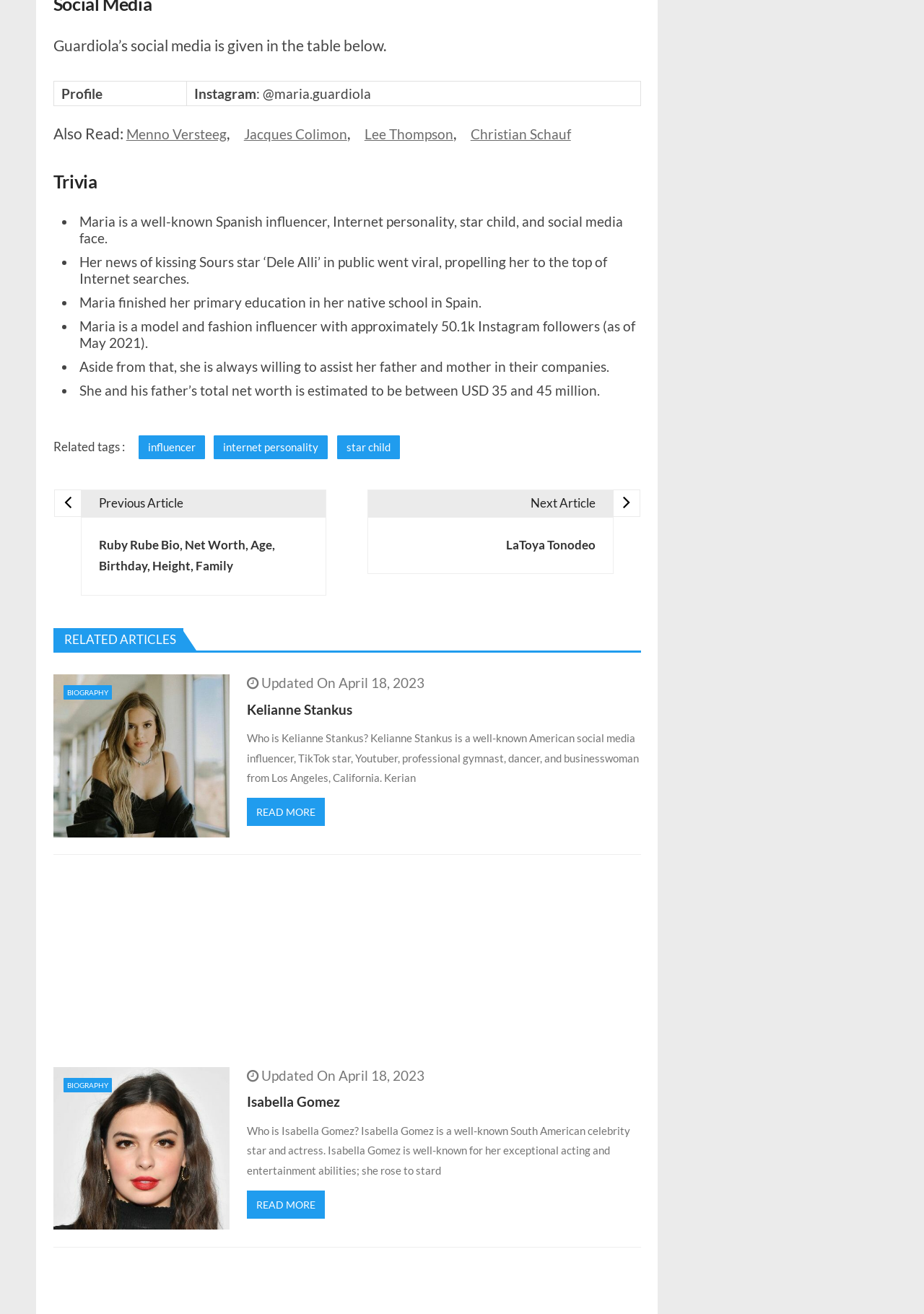Please provide a detailed answer to the question below based on the screenshot: 
What is the topic of the 'Also Read' section?

The 'Also Read' section lists three links to biographies of other celebrities, namely Menno Versteeg, Jacques Colimon, and Lee Thompson, indicating that the section is related to biographies of other celebrities.